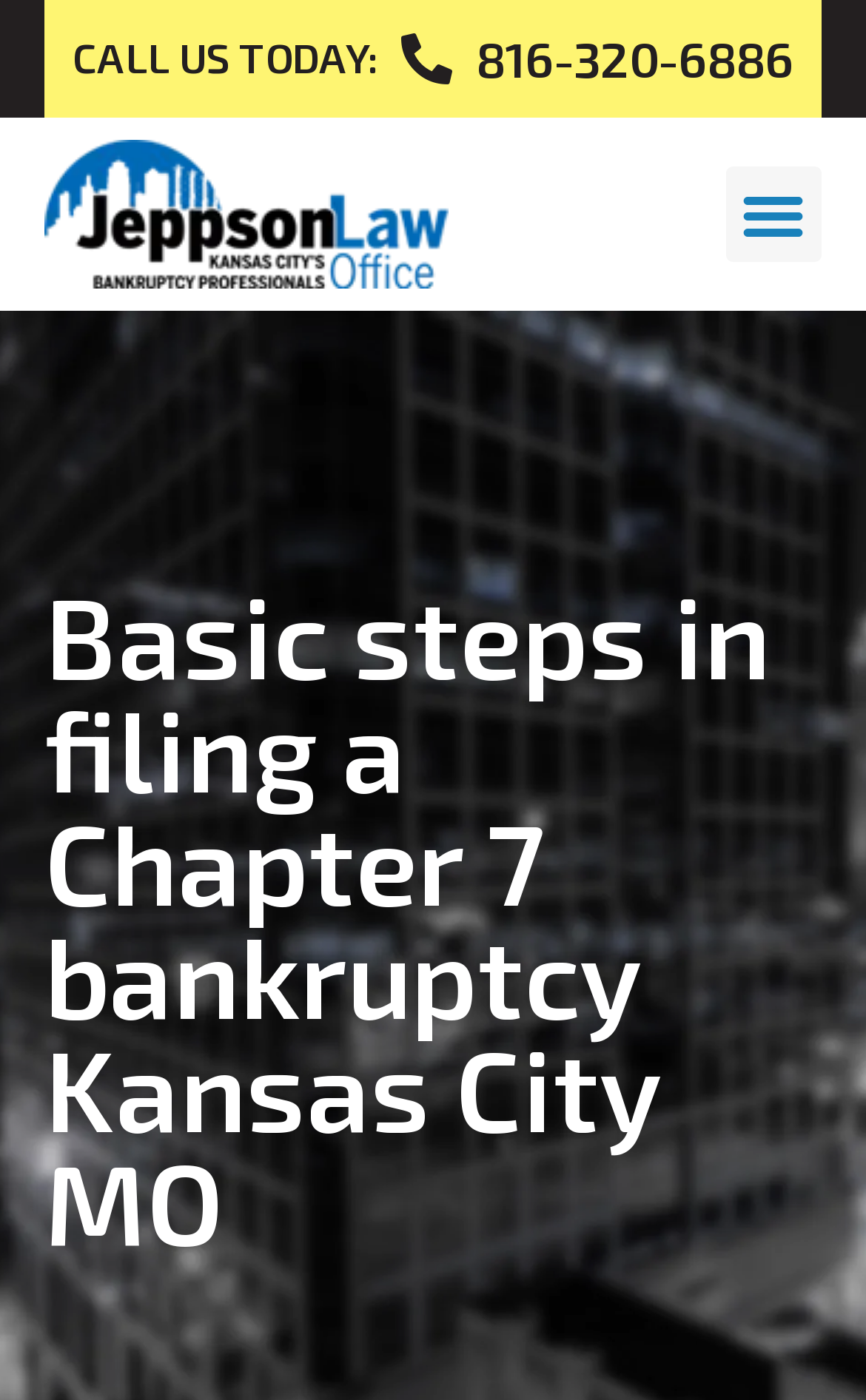Predict the bounding box coordinates for the UI element described as: "alt="Kansas City Bankruptcy Attorney"". The coordinates should be four float numbers between 0 and 1, presented as [left, top, right, bottom].

[0.051, 0.1, 0.518, 0.206]